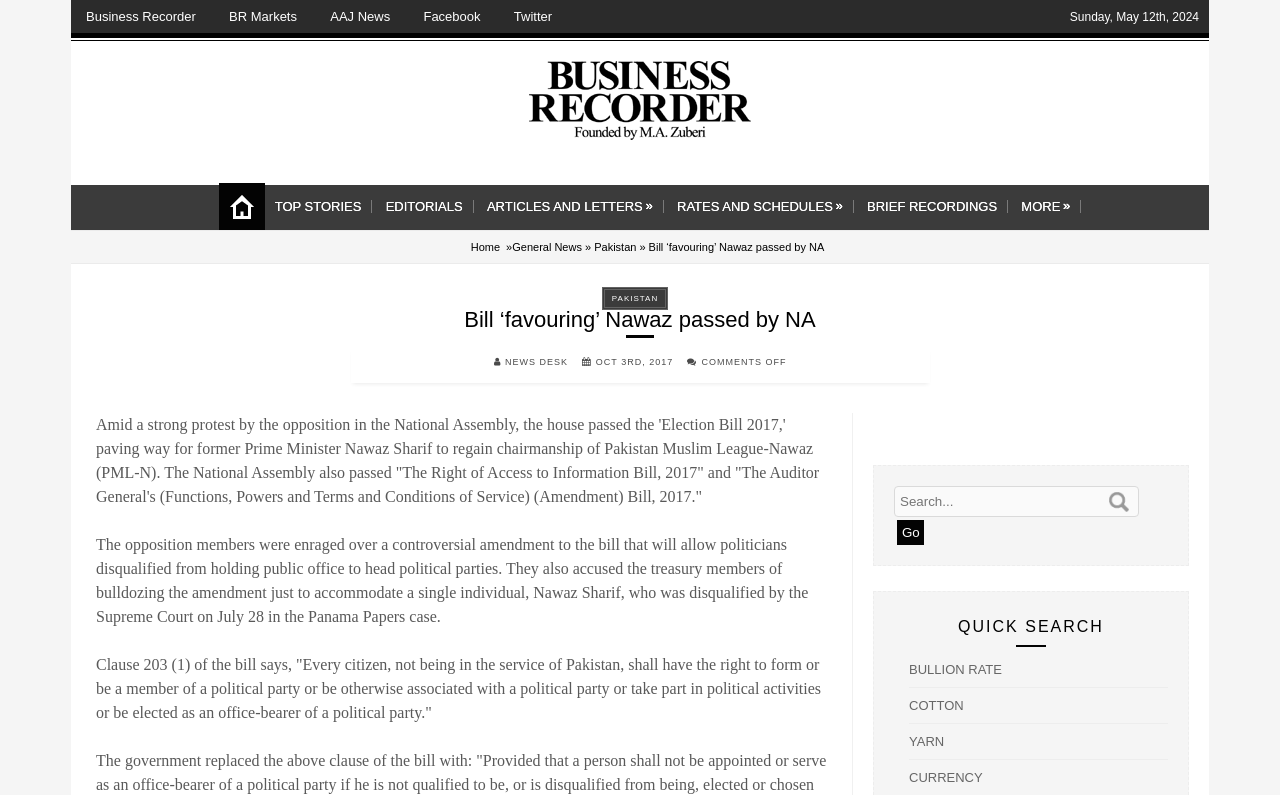Find the bounding box coordinates of the area that needs to be clicked in order to achieve the following instruction: "Read the 'Bill ‘favouring’ Nawaz passed by NA' news". The coordinates should be specified as four float numbers between 0 and 1, i.e., [left, top, right, bottom].

[0.055, 0.39, 0.945, 0.428]